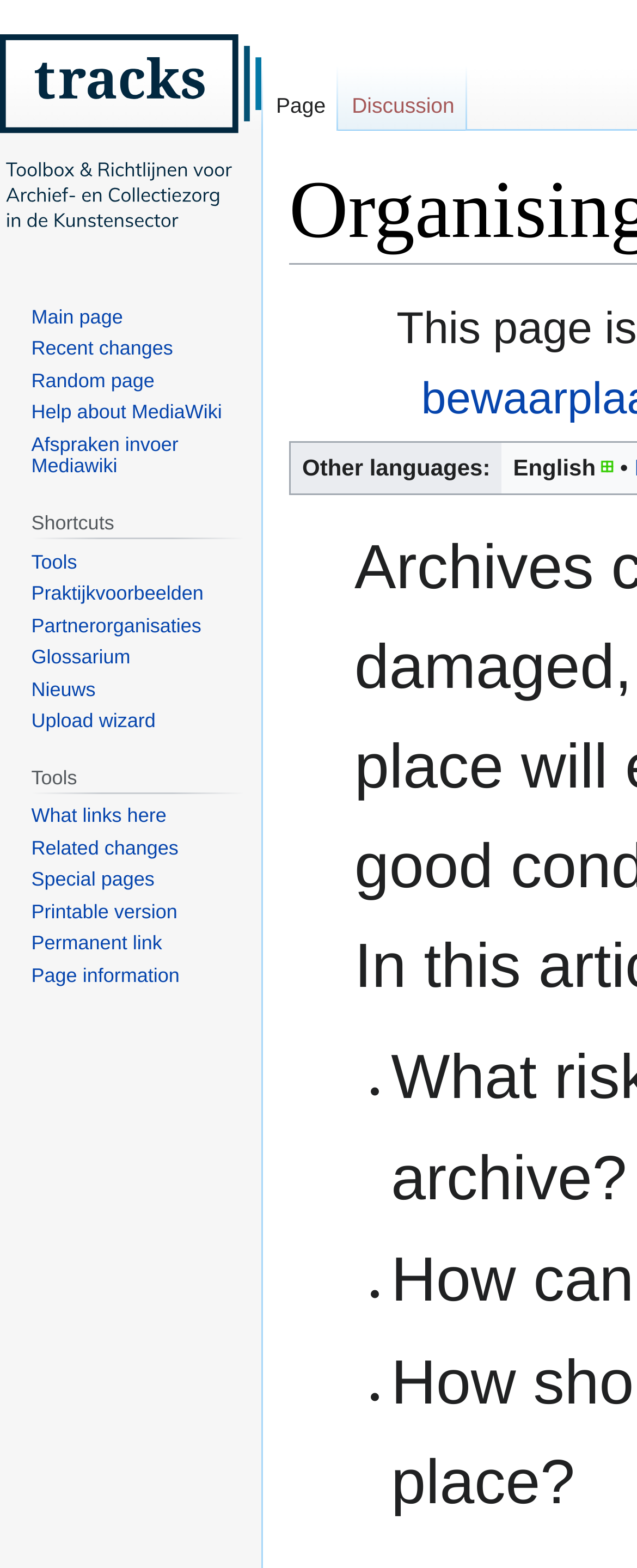How many navigation sections are there?
From the image, respond using a single word or phrase.

4